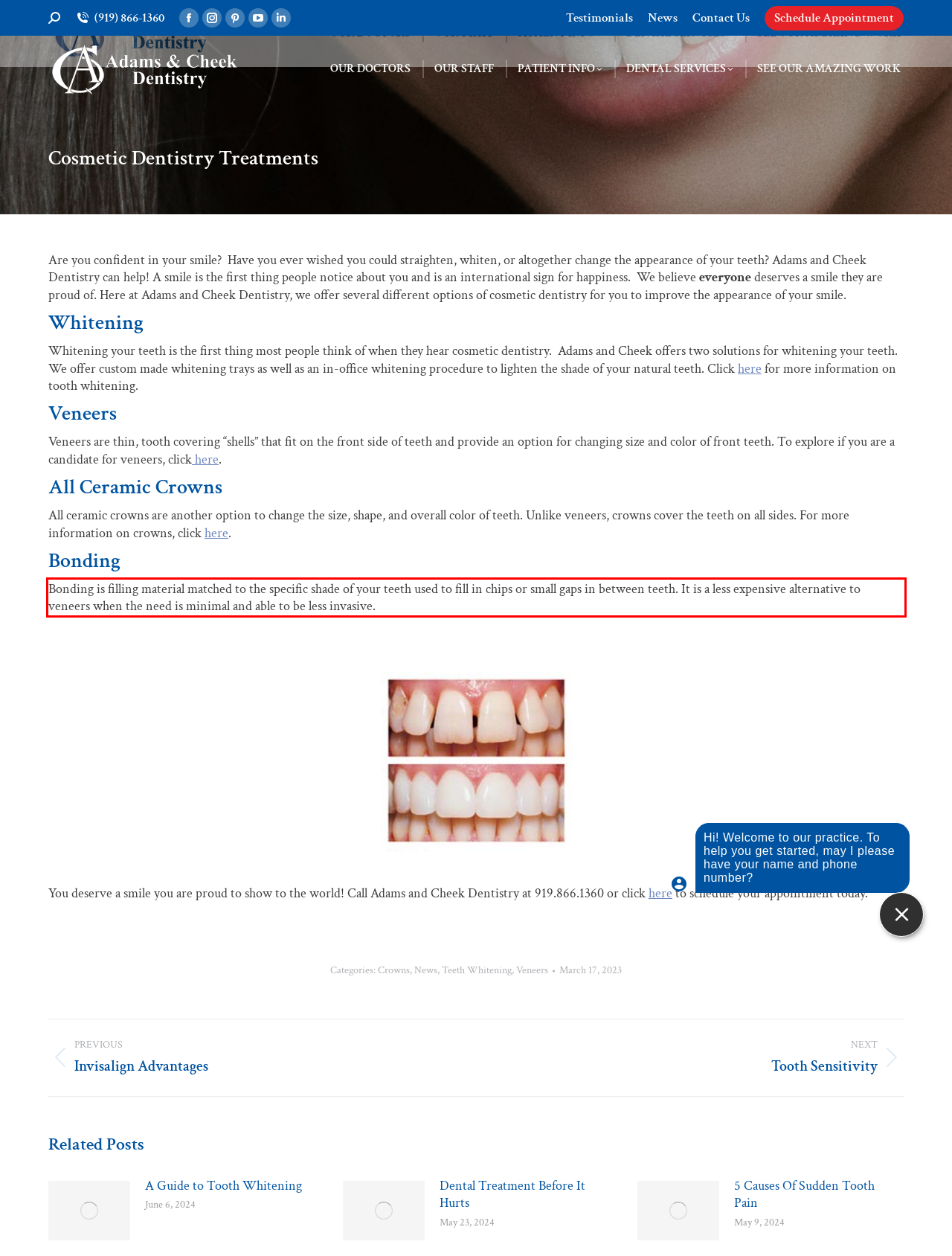Examine the webpage screenshot and use OCR to recognize and output the text within the red bounding box.

Bonding is filling material matched to the specific shade of your teeth used to fill in chips or small gaps in between teeth. It is a less expensive alternative to veneers when the need is minimal and able to be less invasive.